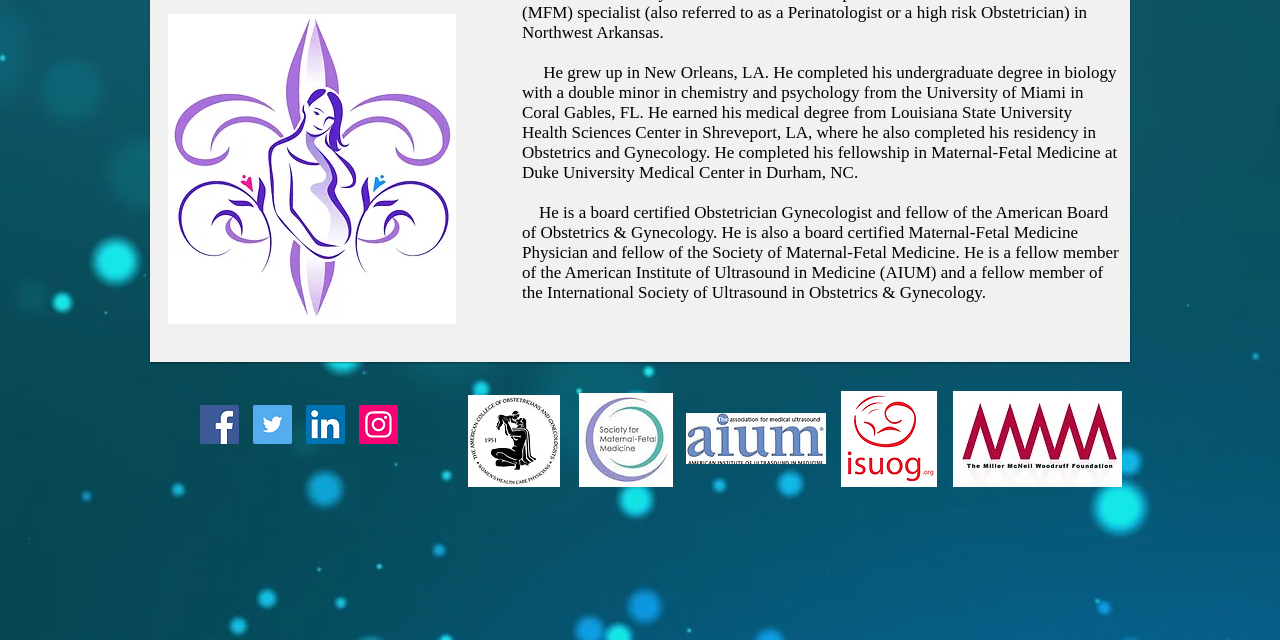Please provide the bounding box coordinates for the UI element as described: "aria-label="LinkedIn"". The coordinates must be four floats between 0 and 1, represented as [left, top, right, bottom].

[0.239, 0.633, 0.27, 0.694]